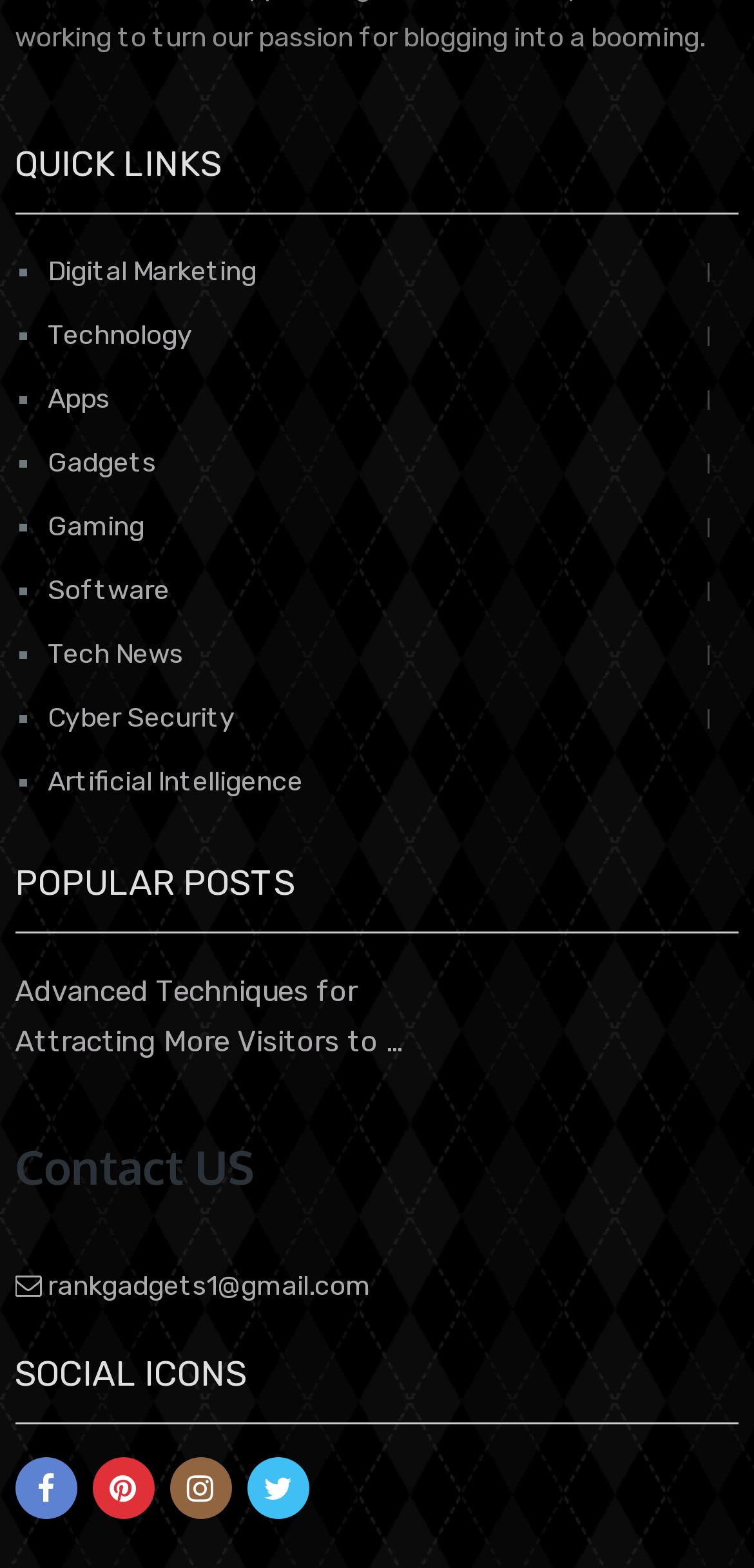Identify the bounding box coordinates of the clickable region required to complete the instruction: "Visit Facebook page". The coordinates should be given as four float numbers within the range of 0 and 1, i.e., [left, top, right, bottom].

[0.02, 0.929, 0.102, 0.969]